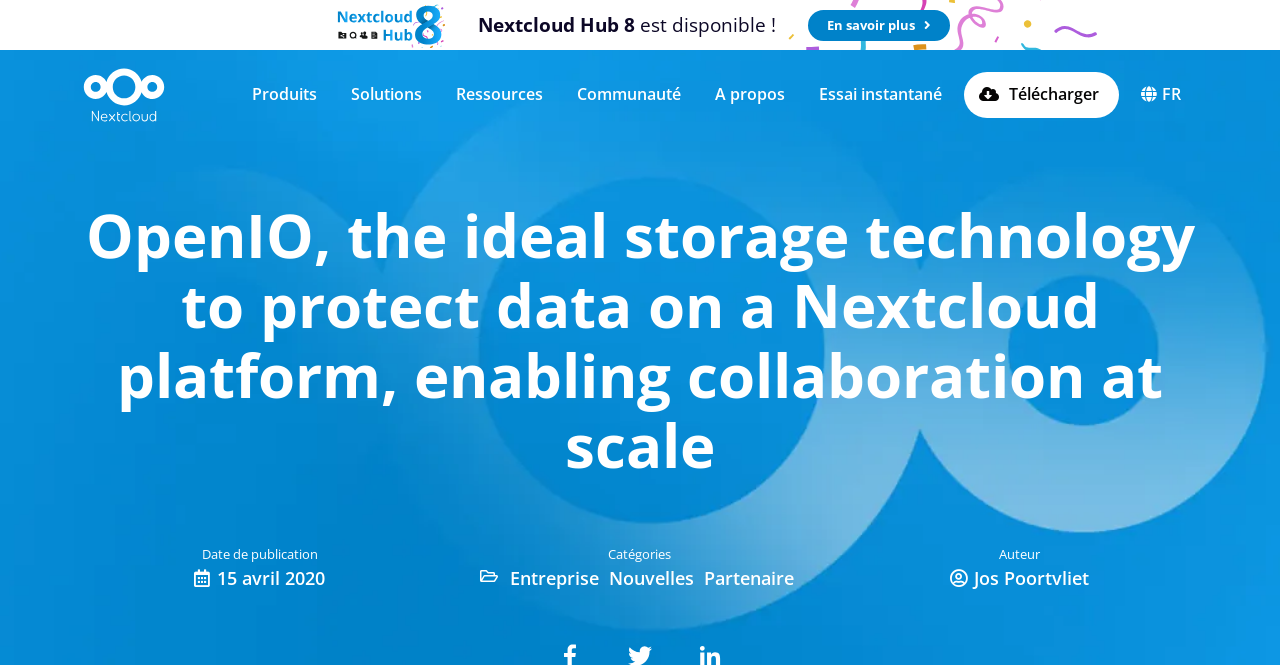Using the format (top-left x, top-left y, bottom-right x, bottom-right y), and given the element description, identify the bounding box coordinates within the screenshot: En savoir plus

[0.632, 0.014, 0.742, 0.061]